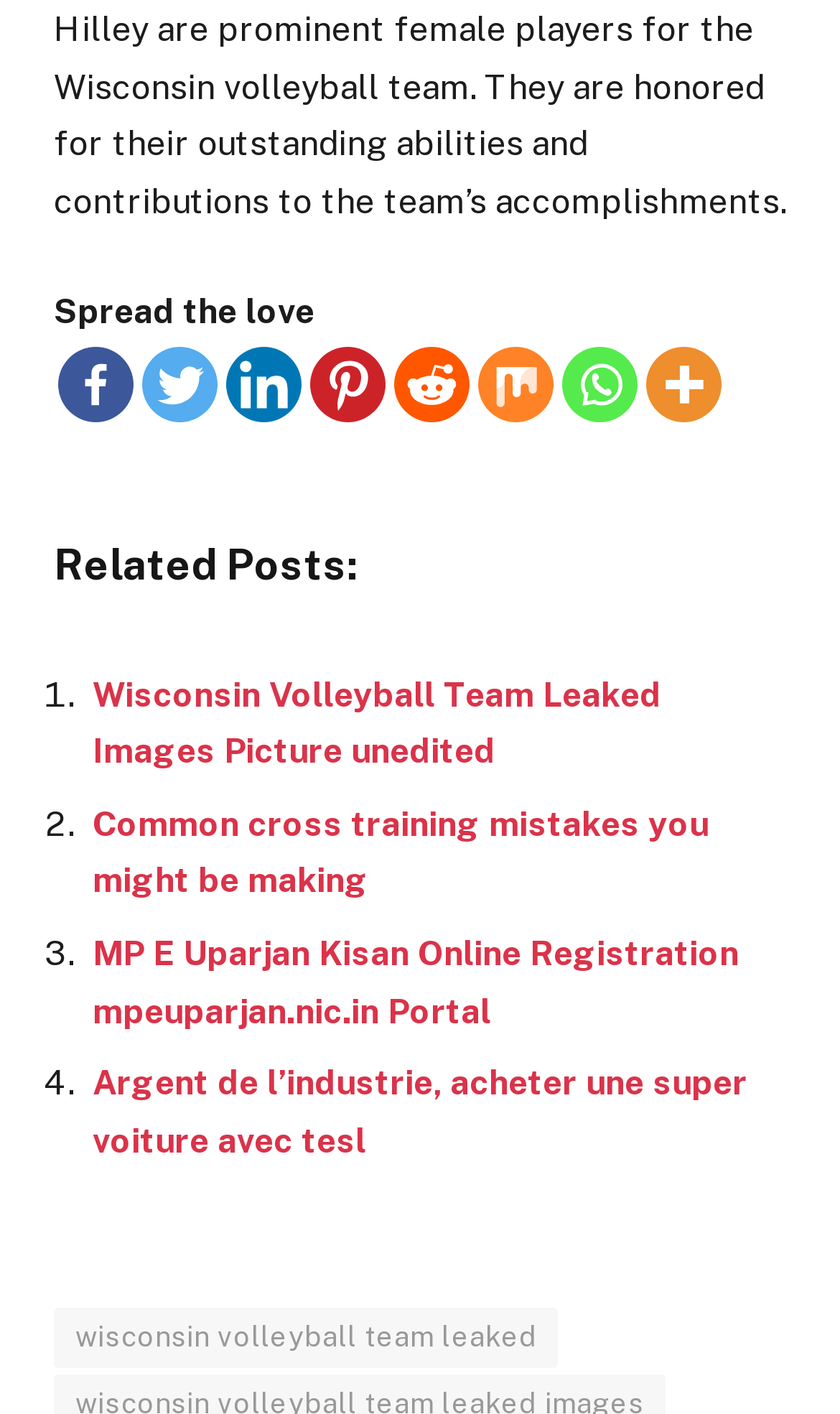Locate the bounding box coordinates of the area to click to fulfill this instruction: "View related post". The bounding box should be presented as four float numbers between 0 and 1, in the order [left, top, right, bottom].

[0.064, 0.376, 0.936, 0.429]